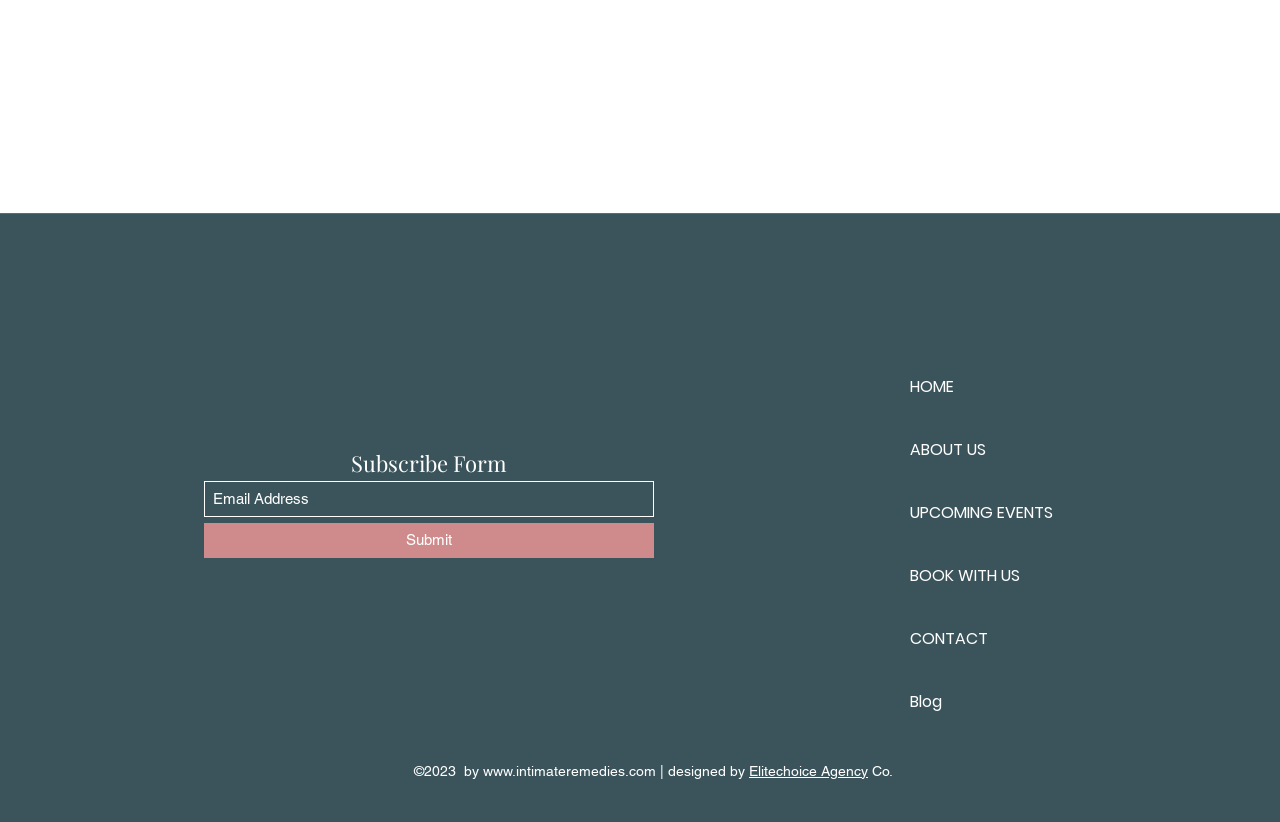Identify the bounding box coordinates of the section that should be clicked to achieve the task described: "Submit the form".

[0.159, 0.636, 0.511, 0.679]